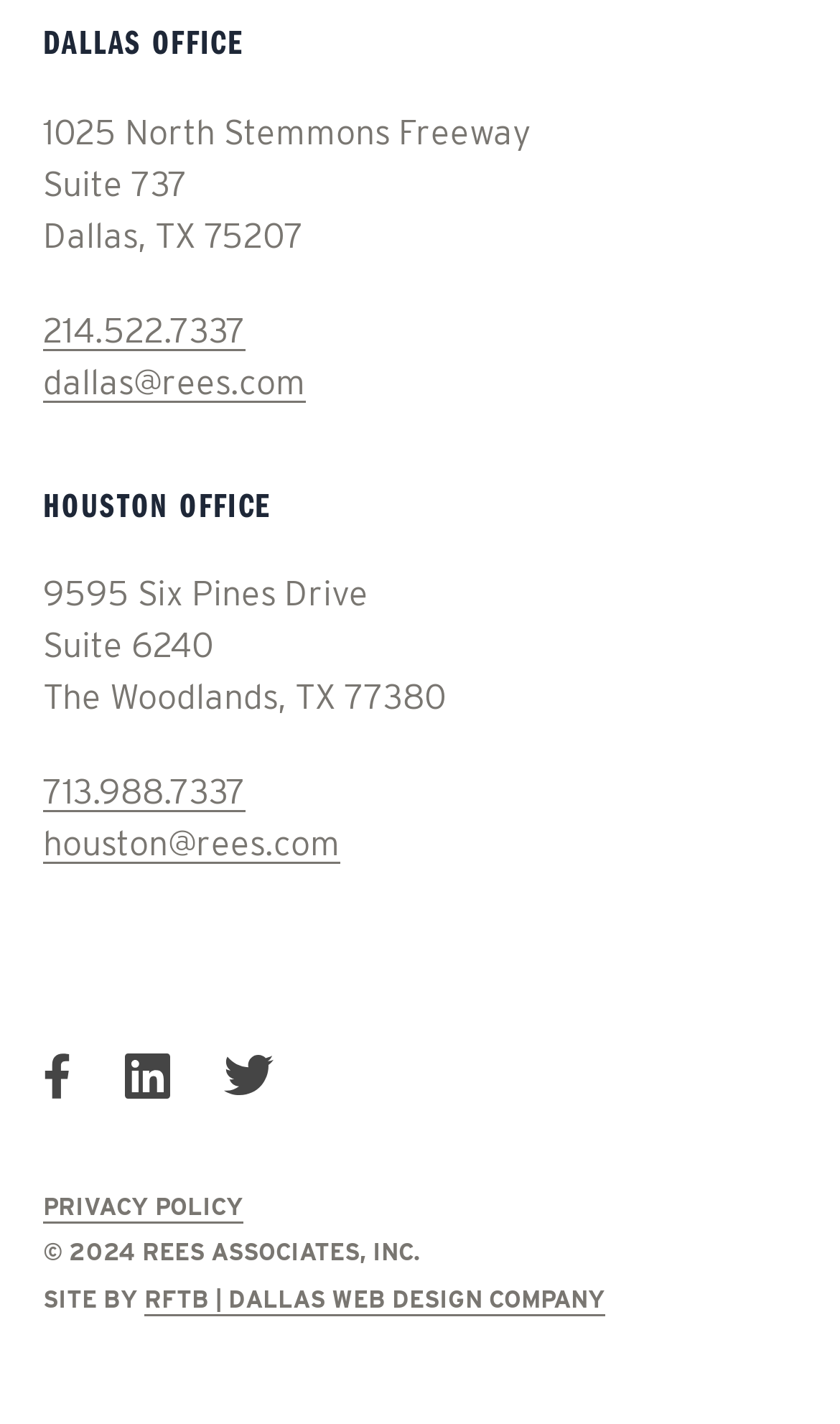Can you show the bounding box coordinates of the region to click on to complete the task described in the instruction: "Check website designer"?

[0.172, 0.901, 0.721, 0.922]